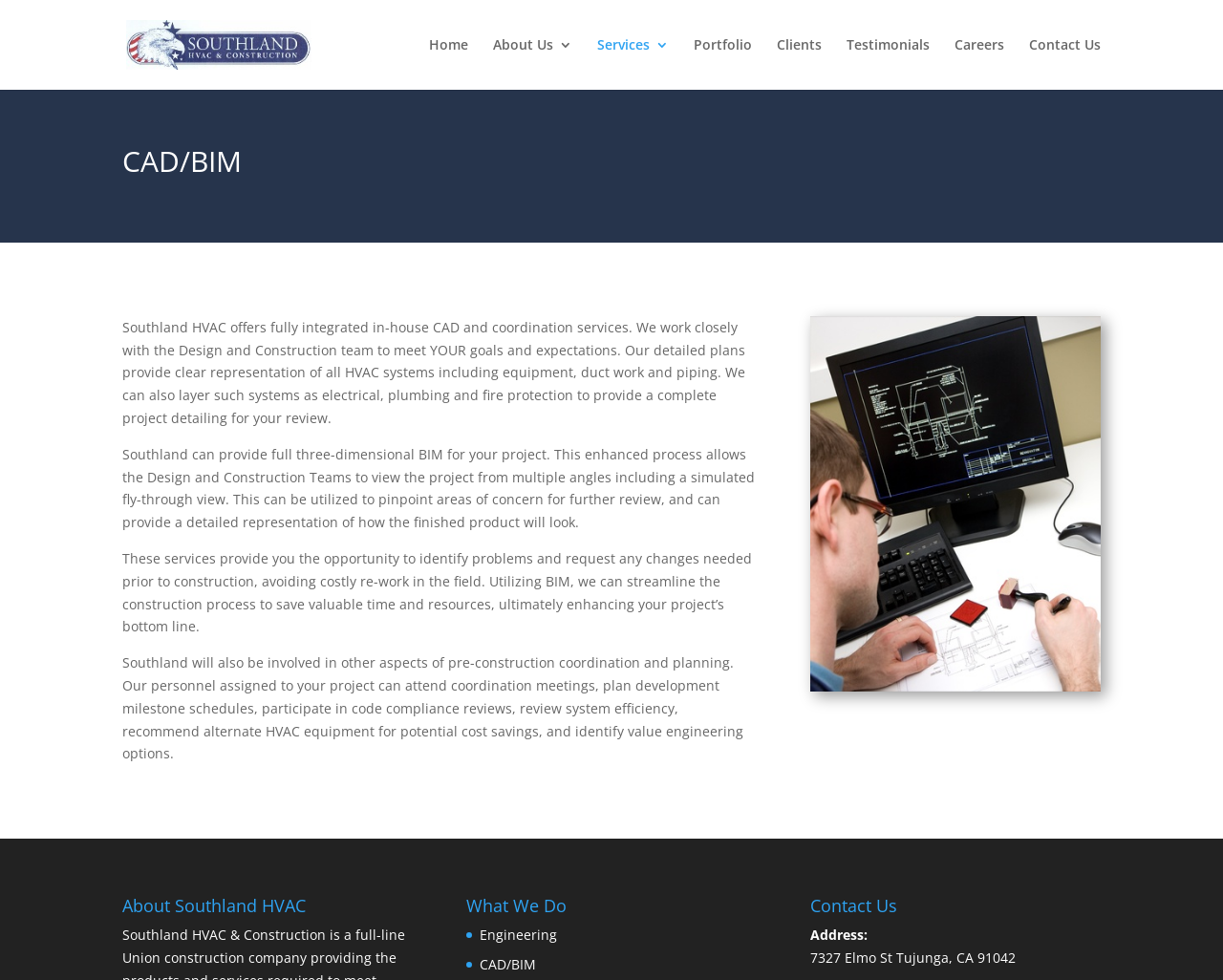What is the benefit of using BIM?
Give a detailed explanation using the information visible in the image.

The benefit of using BIM is mentioned in the article section of the webpage, which states that it can streamline the construction process to save valuable time and resources, ultimately enhancing the project’s bottom line.